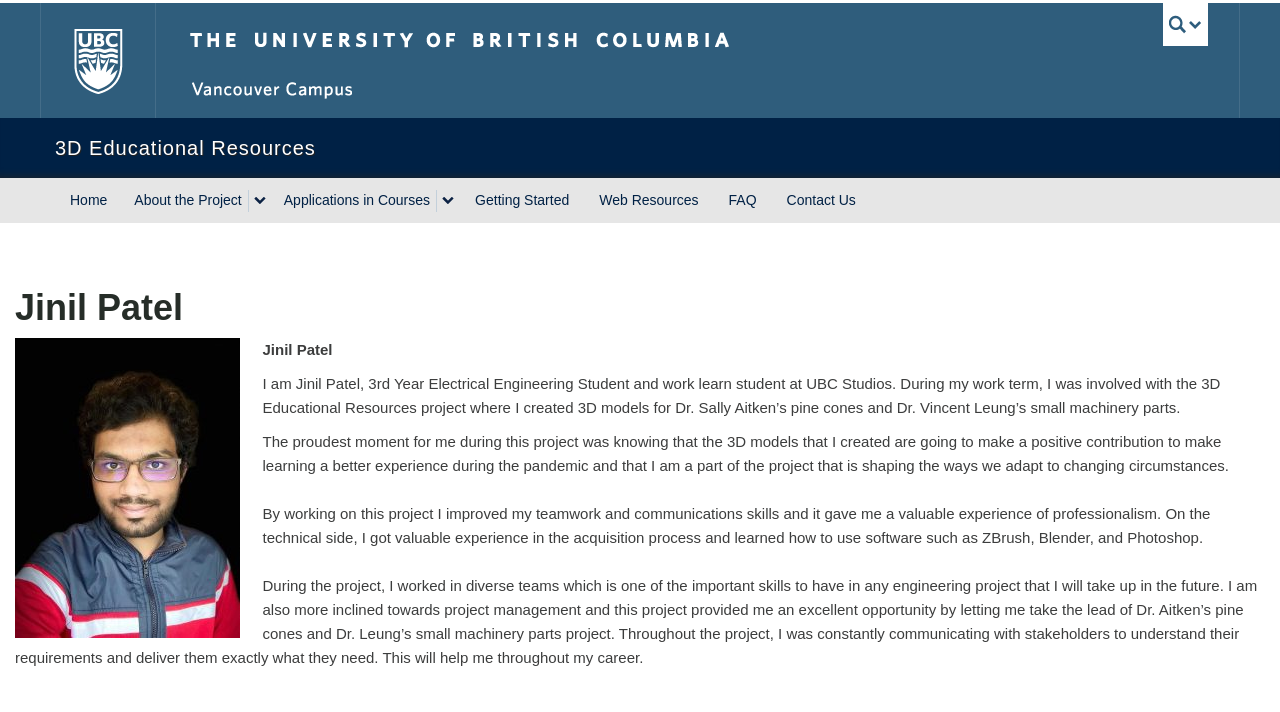Can you find the bounding box coordinates of the area I should click to execute the following instruction: "visit The University of British Columbia website"?

[0.031, 0.004, 0.121, 0.166]